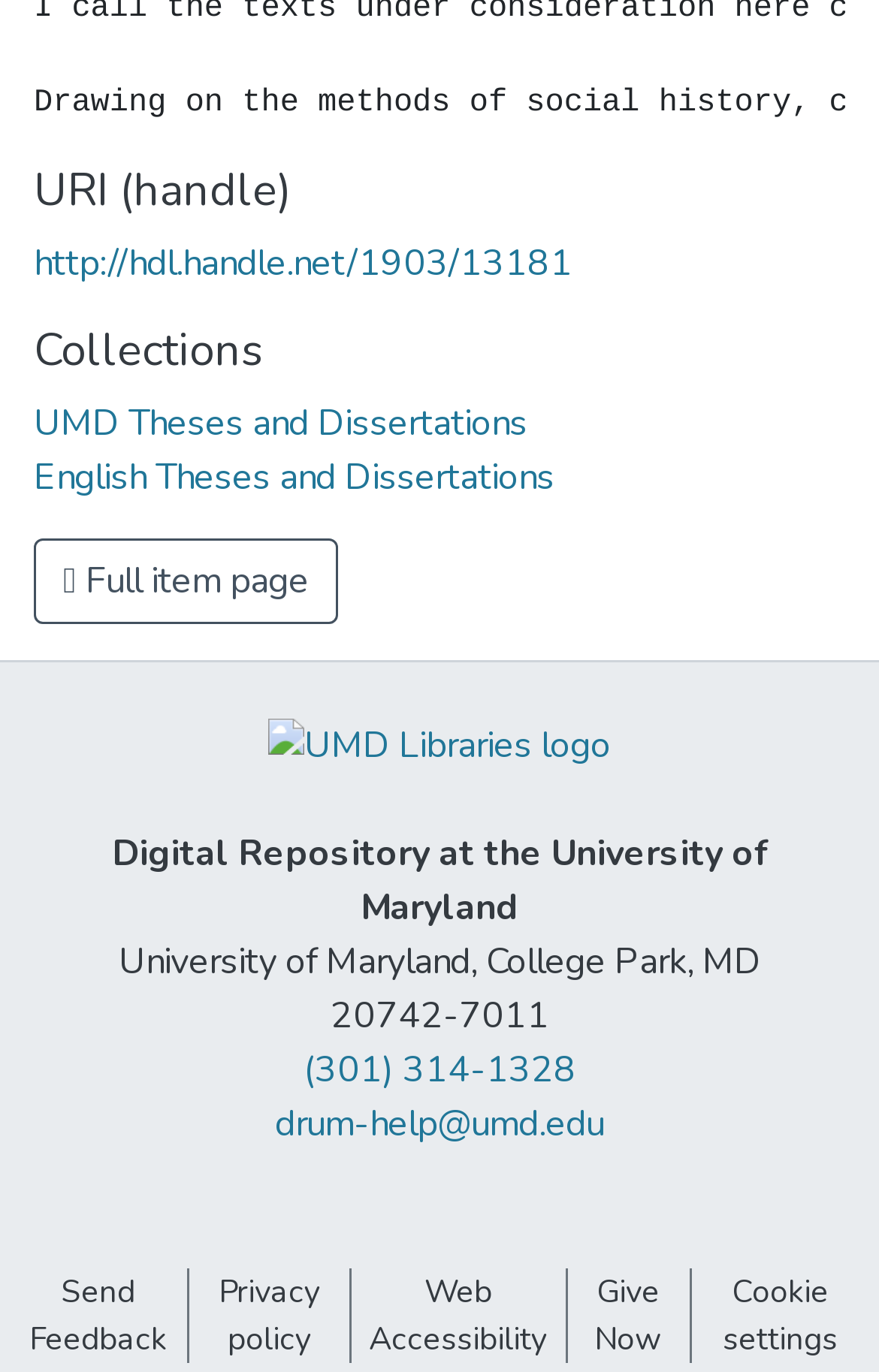Using the information from the screenshot, answer the following question thoroughly:
What is the email address for help?

I found the answer by looking at the link element 'drum-help@umd.edu' which is located near the university's address and phone number.